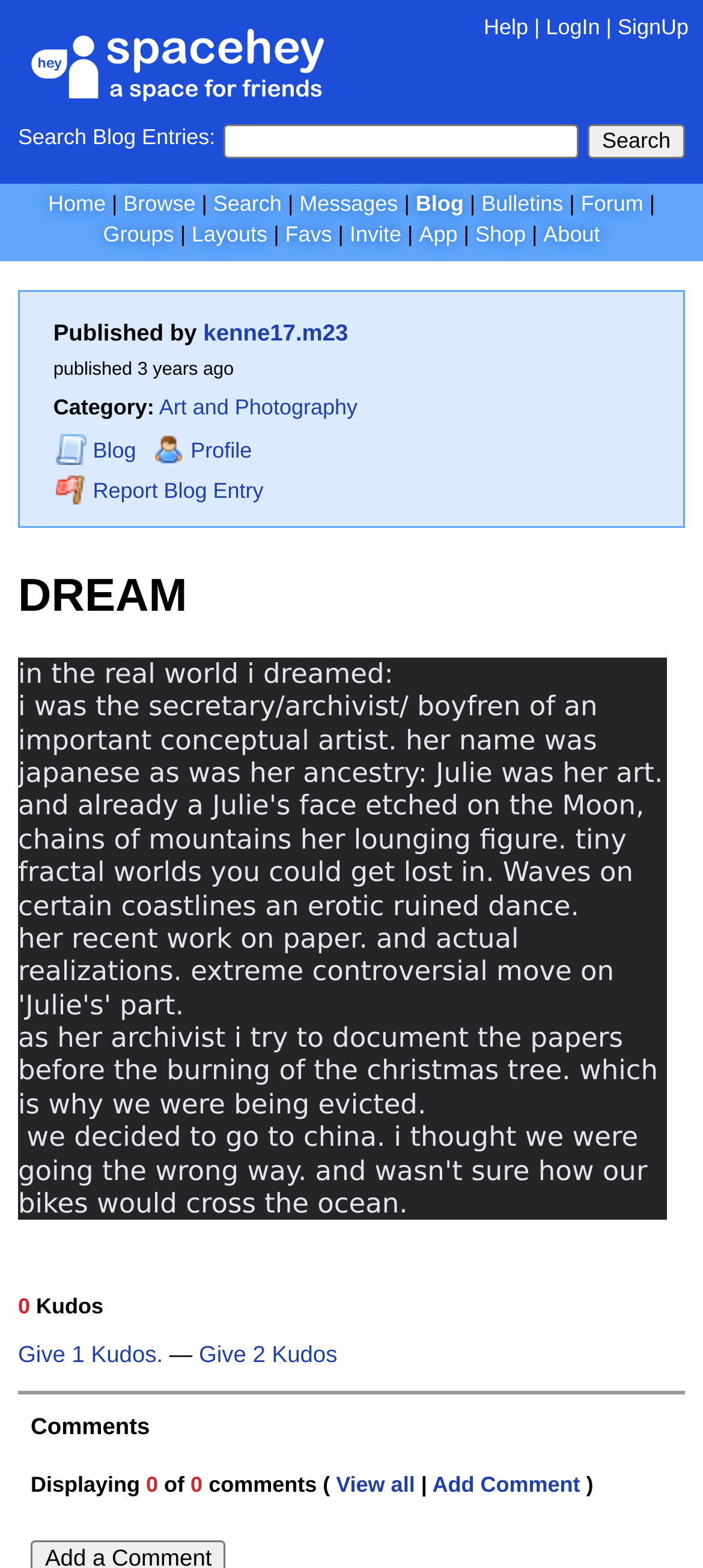Find the bounding box coordinates of the clickable element required to execute the following instruction: "Give 1 Kudos". Provide the coordinates as four float numbers between 0 and 1, i.e., [left, top, right, bottom].

[0.026, 0.856, 0.232, 0.873]